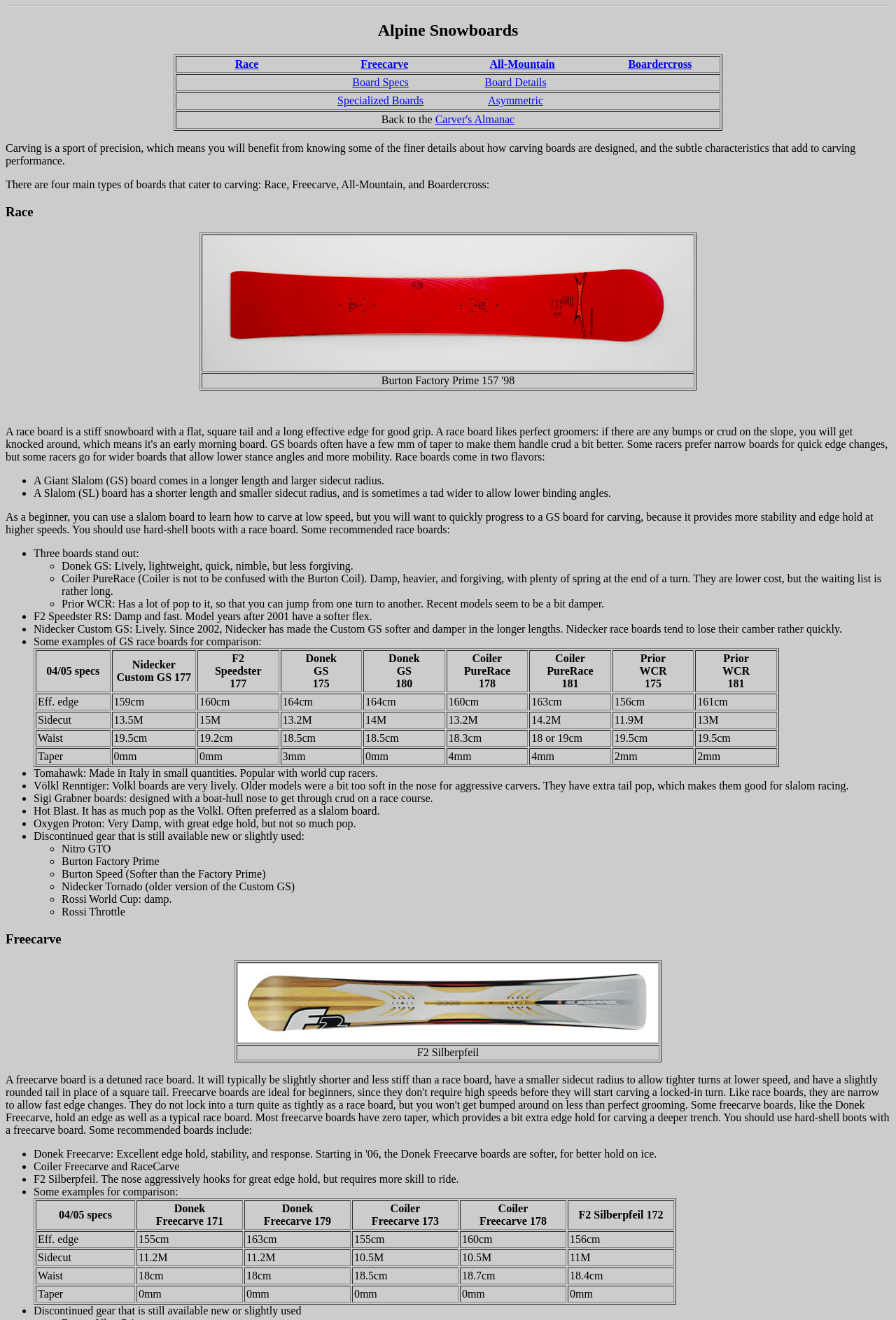Create a detailed narrative of the webpage’s visual and textual elements.

The webpage is about Alpine snowboards, specifically "The Carver's Almanac". At the top, there is a horizontal separator followed by a heading "Alpine Snowboards". Below the heading, there is a table with three rows, each containing four grid cells with links to different types of snowboards: "Race", "Freecarve", "All-Mountain", and "Boardercross". 

To the right of the table, there is a static text describing carving as a sport of precision and the importance of knowing the finer details about carving boards. Below this text, there are four main types of boards that cater to carving: "Race", "Freecarve", "All-Mountain", and "Boardercross. 

The "Race" section has a heading "Race" followed by a table with two rows, each containing an image and a grid cell with text. Below the table, there are several static texts and list markers describing the characteristics of different race boards, such as the Giant Slalom (GS) board and the Slalom (SL) board. There are also recommendations for race boards, including the Donek GS, Coiler PureRace, and Prior WCR. 

Further down, there is a table comparing the specifications of different GS race boards, including the Nidecker Custom GS, F2 Speedster, Donek GS, Coiler PureRace, and Prior WCR. The table has several columns, each representing a different board model, and rows representing different specifications such as effective edge length.